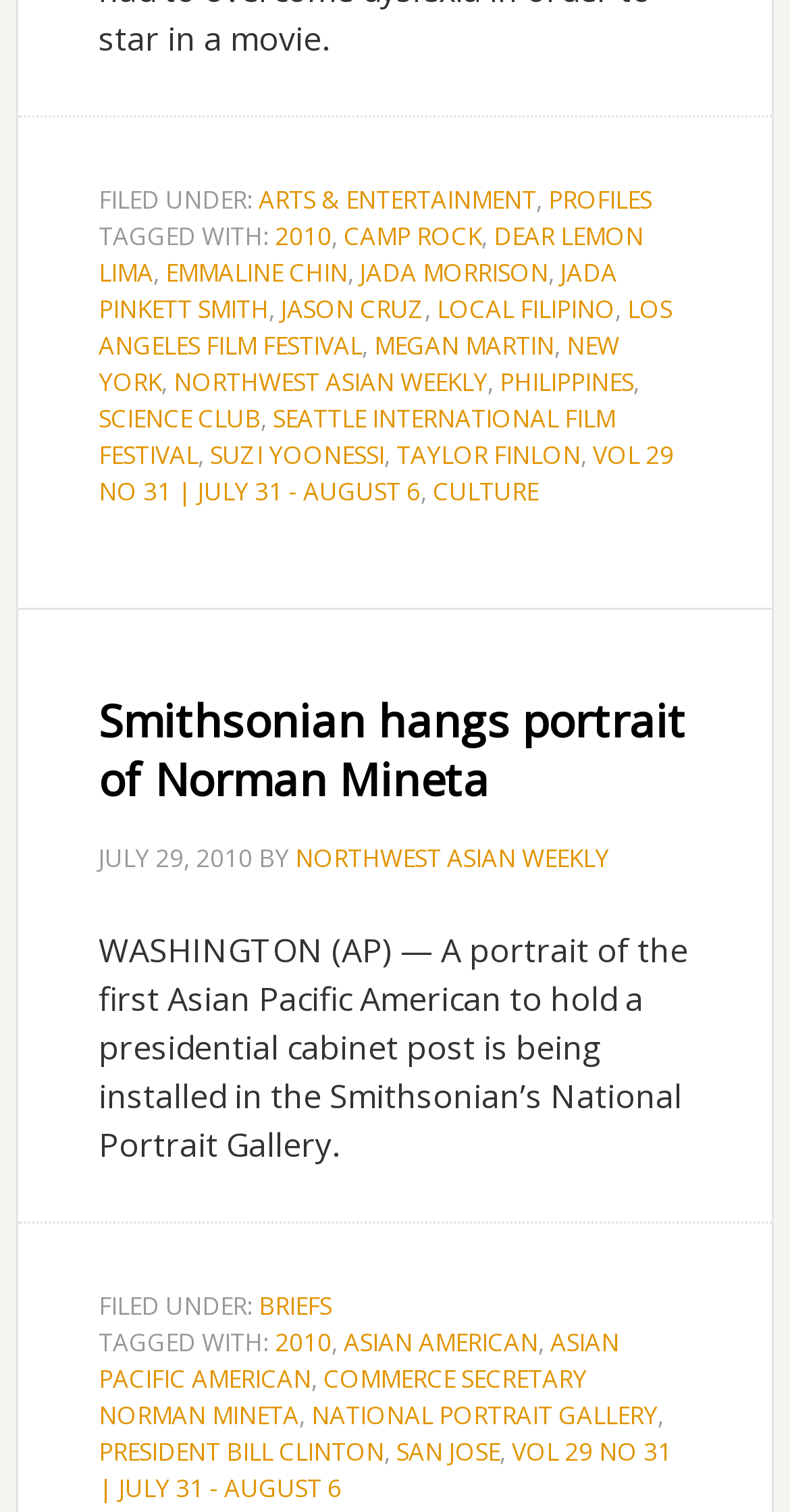Determine the bounding box coordinates of the target area to click to execute the following instruction: "Read the article 'Smithsonian hangs portrait of Norman Mineta'."

[0.125, 0.456, 0.869, 0.535]